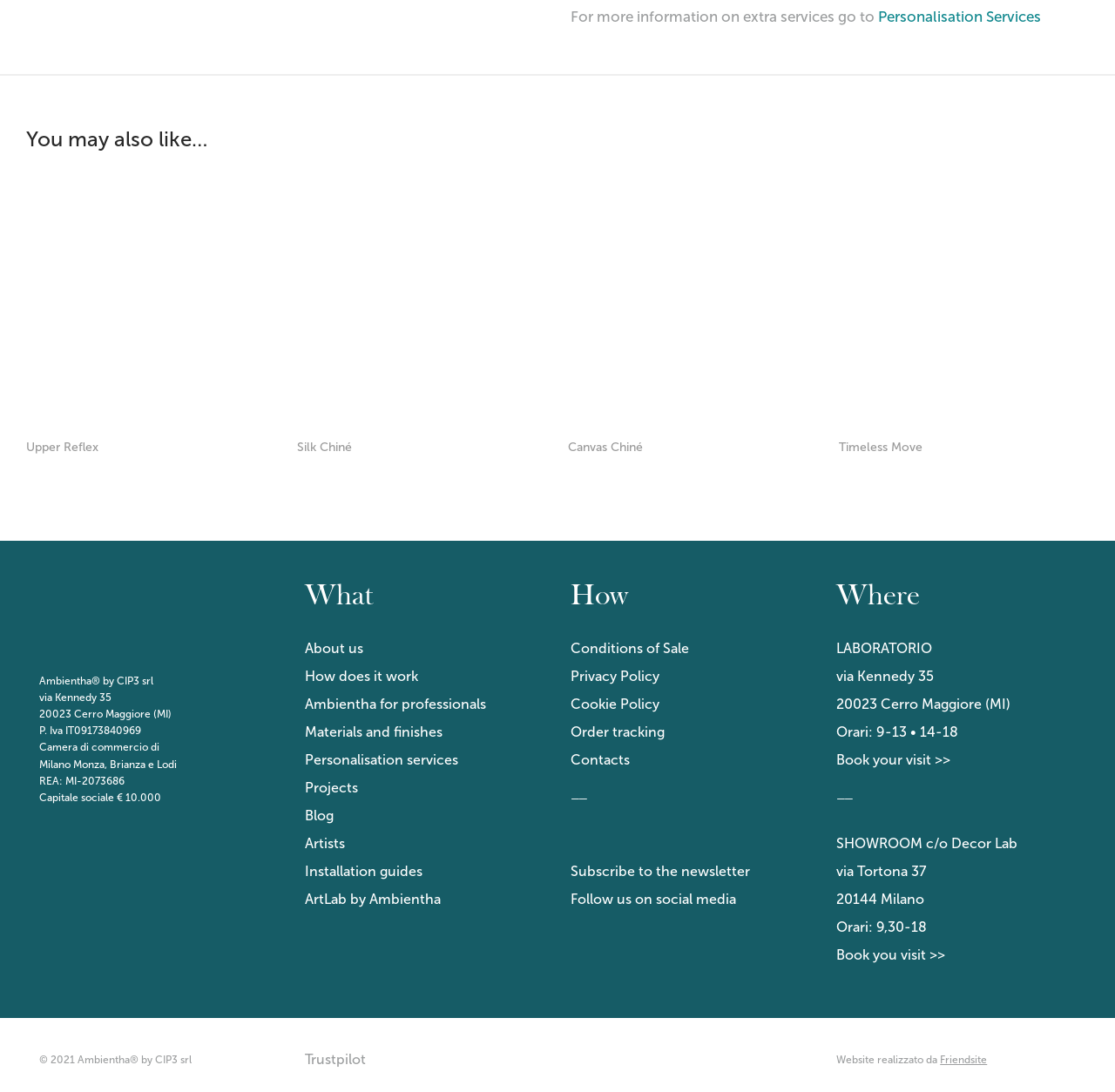Please provide a detailed answer to the question below based on the screenshot: 
How many links are there under 'You may also like…'?

There are four links under the heading 'You may also like…', which are 'Upper Reflex', 'Silk Chiné', 'Canvas Chiné', and 'Timeless Move'.